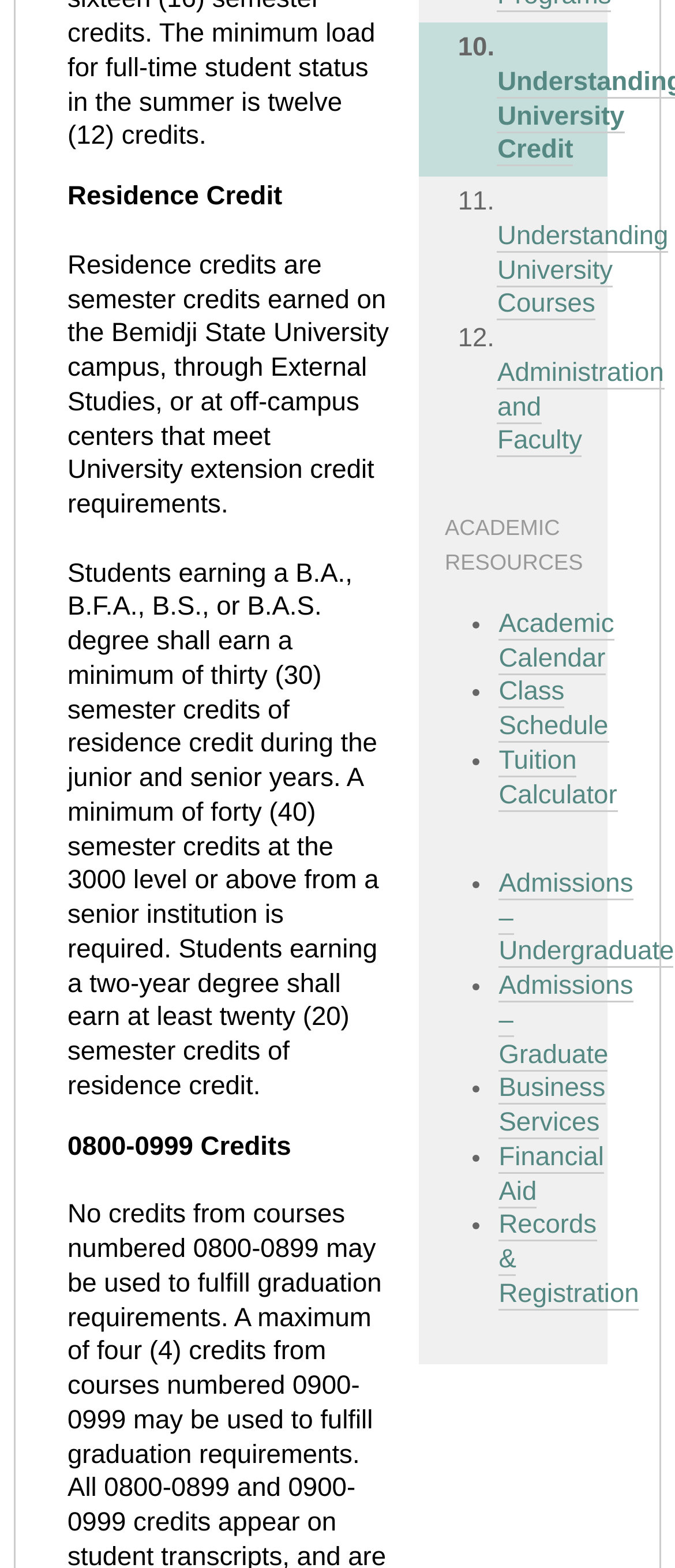Locate the bounding box coordinates of the item that should be clicked to fulfill the instruction: "Go to 'Admissions – Undergraduate'".

[0.739, 0.554, 0.999, 0.618]